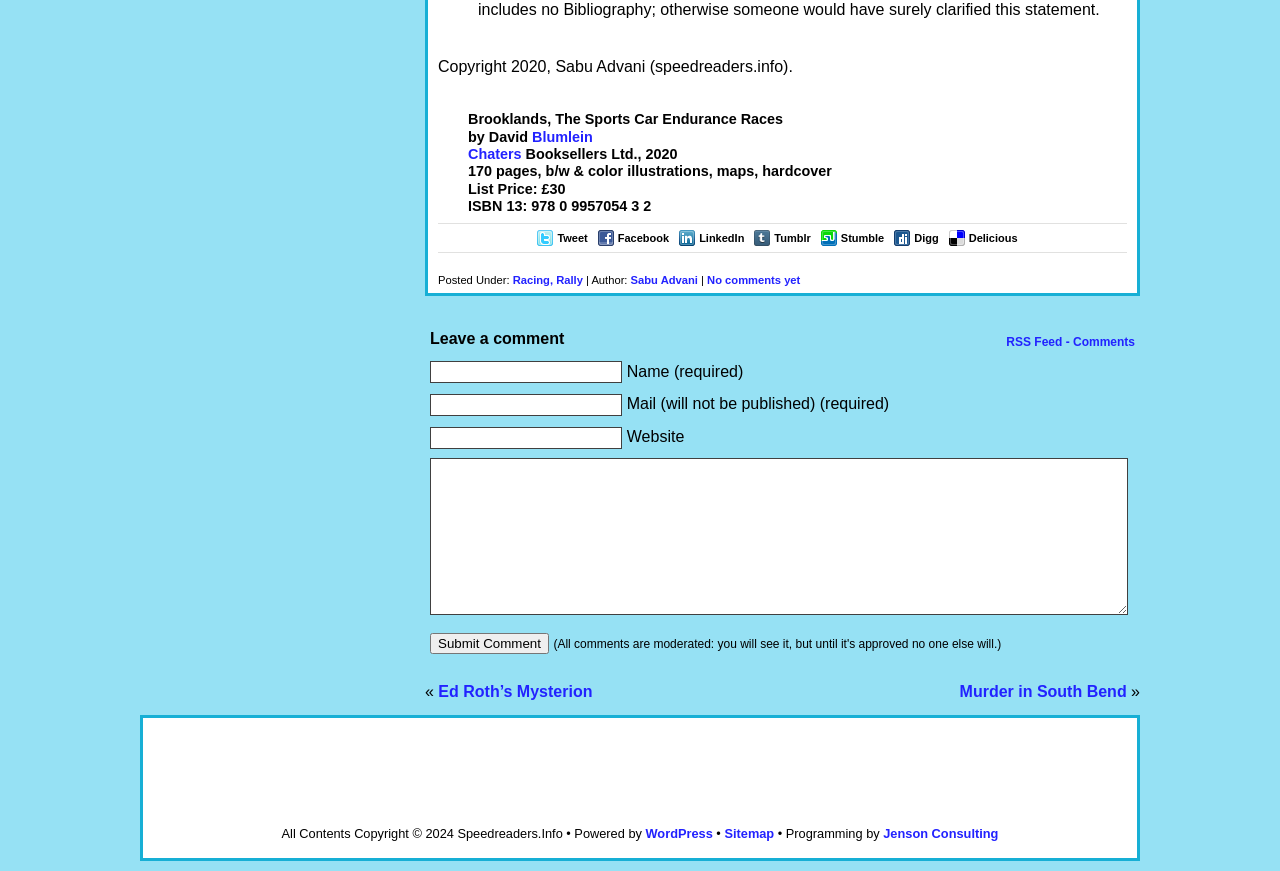What is the title of the book?
Answer the question with a single word or phrase derived from the image.

Brooklands, The Sports Car Endurance Races